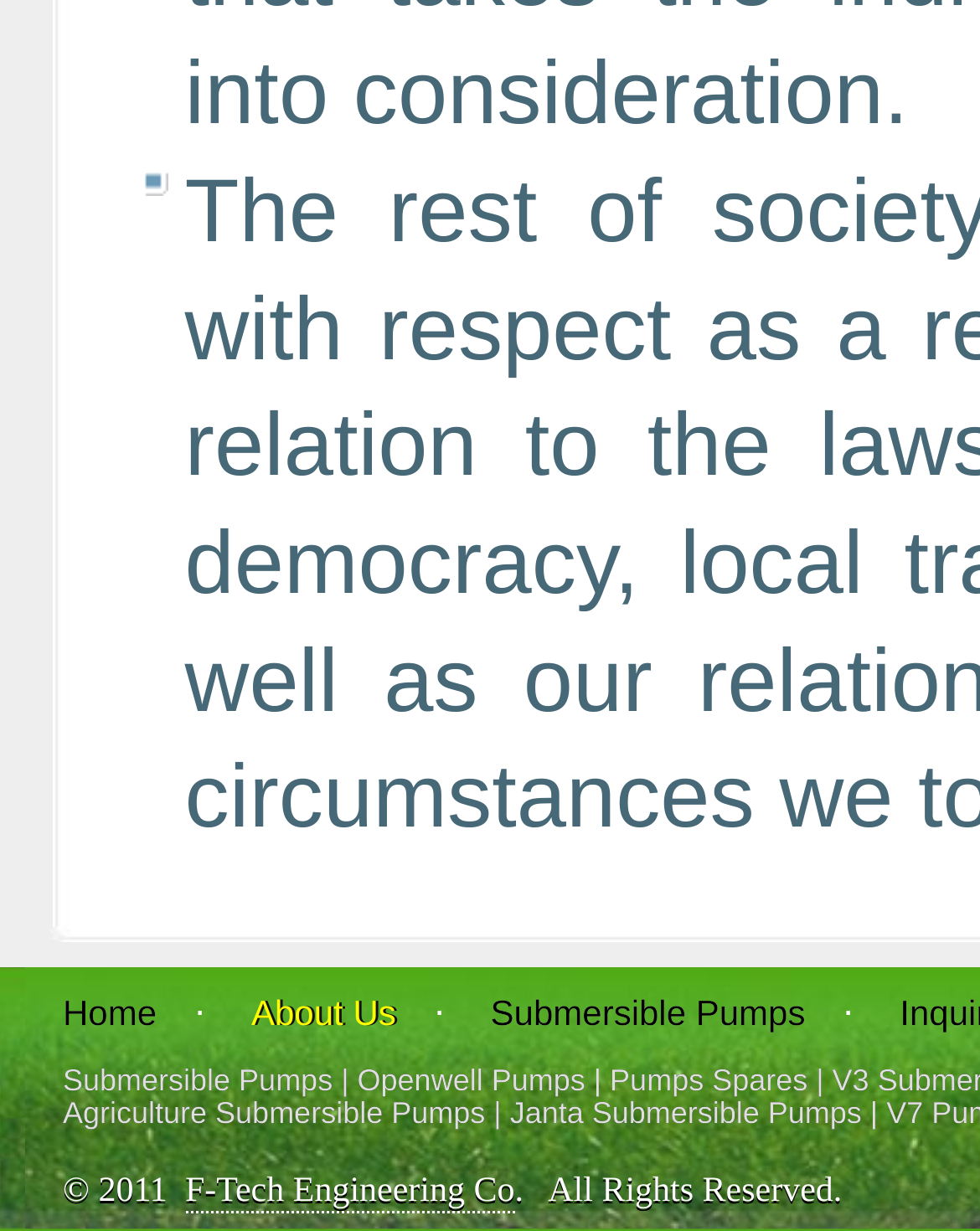What is the first menu item?
Offer a detailed and exhaustive answer to the question.

The first menu item is 'Home' which is a link located at the top left corner of the webpage with a bounding box of [0.026, 0.806, 0.198, 0.838].